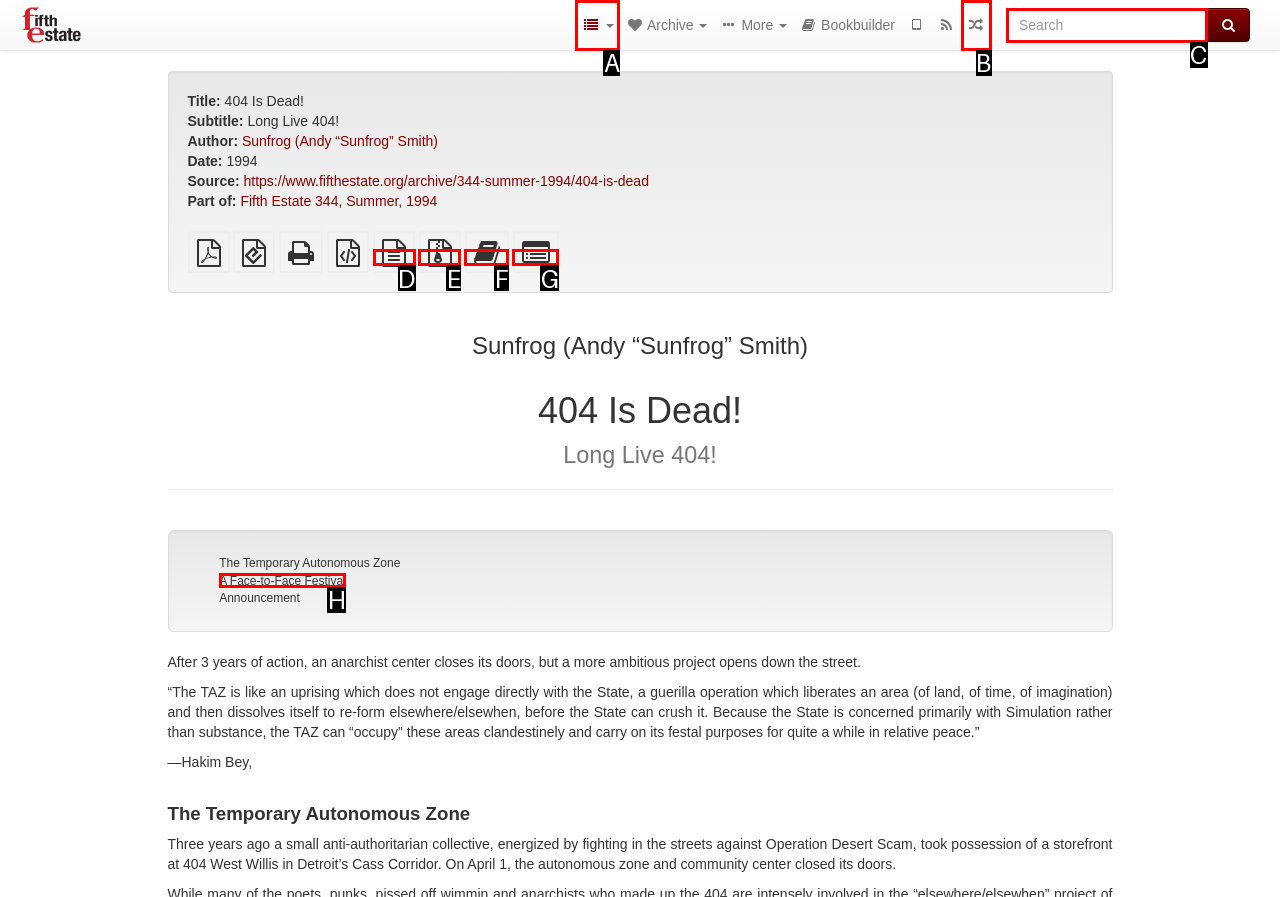Given the description: Decline
Identify the letter of the matching UI element from the options.

None